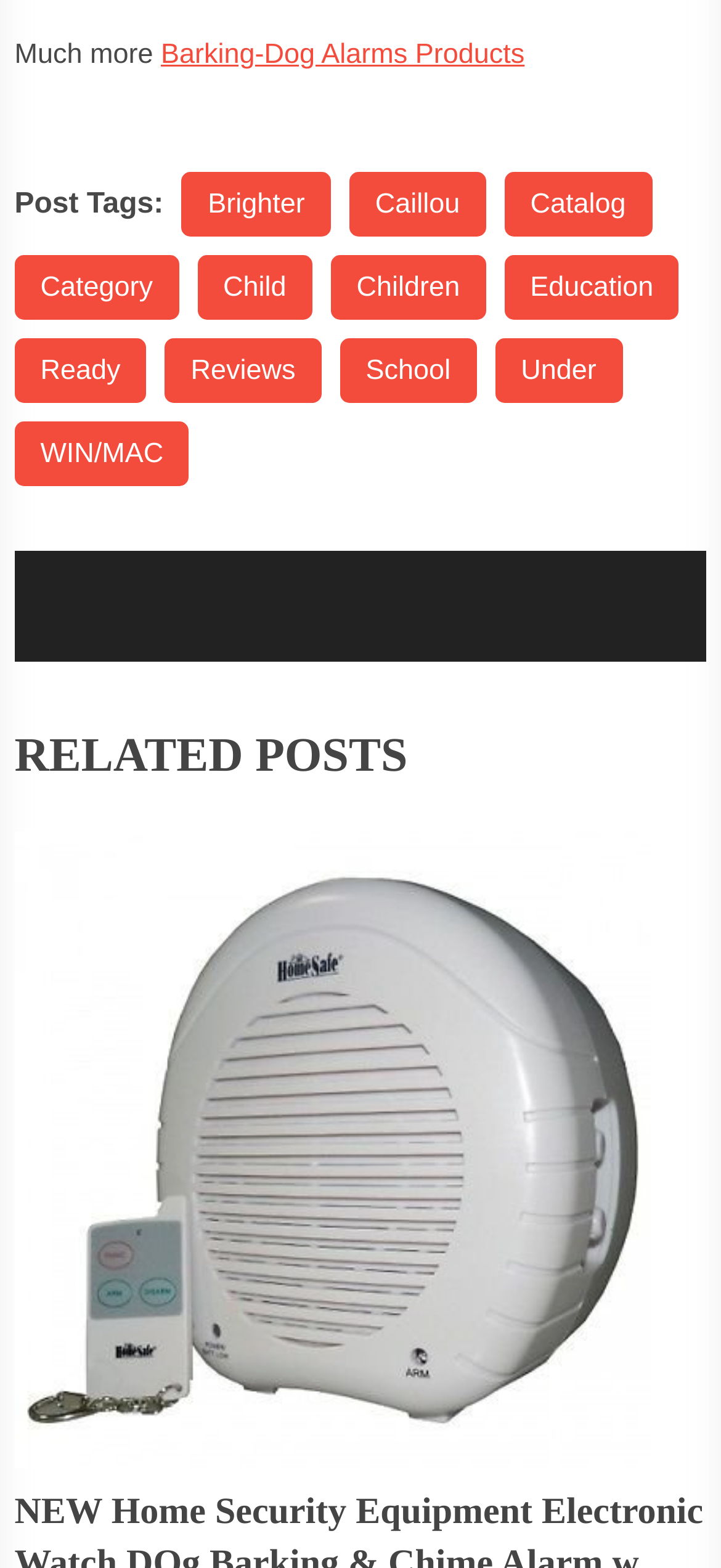From the webpage screenshot, predict the bounding box coordinates (top-left x, top-left y, bottom-right x, bottom-right y) for the UI element described here: Barking-Dog Alarms Products

[0.223, 0.025, 0.728, 0.045]